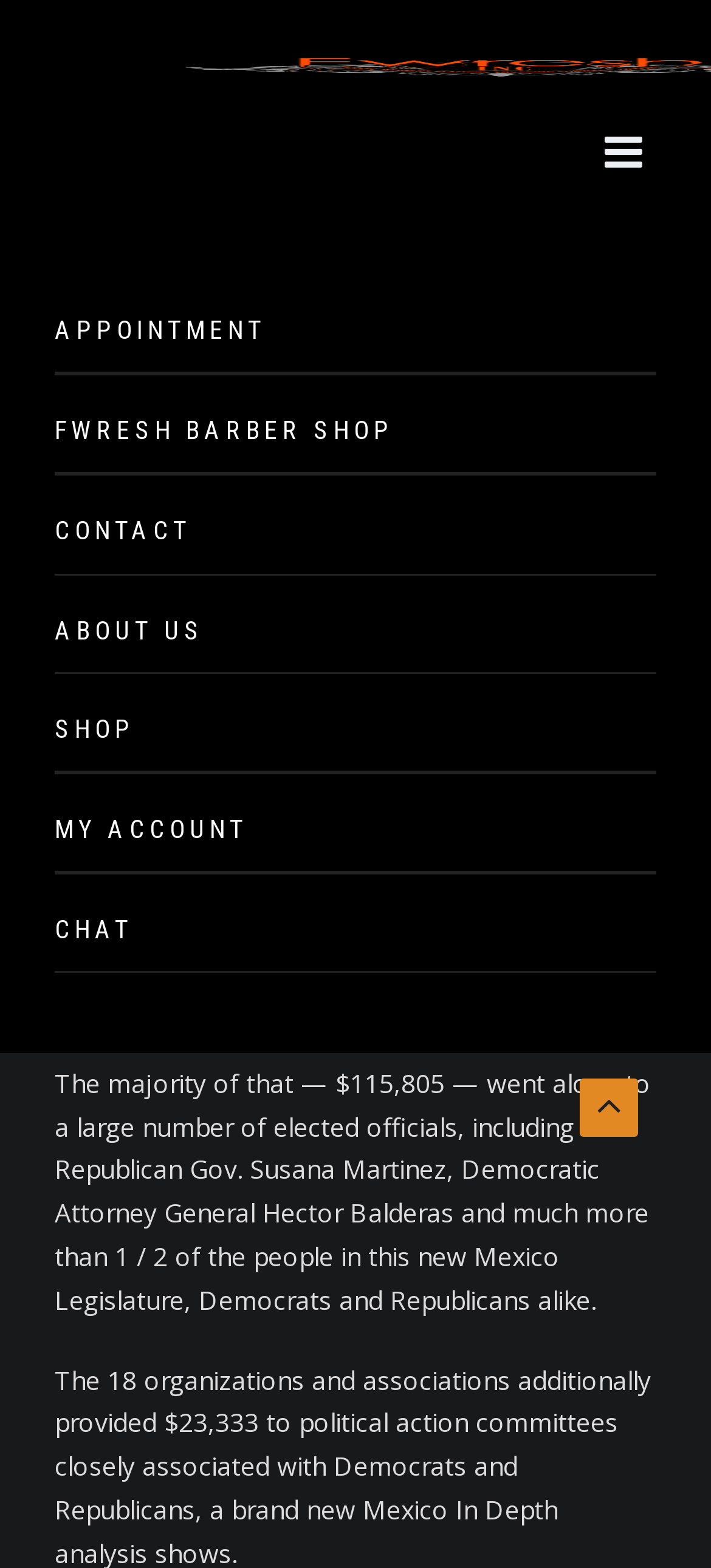What is the topic of the blog post?
Refer to the image and provide a detailed answer to the question.

I found the answer by reading the heading 'Exactly About Payday Lending Business Offers Big' and the subsequent paragraphs, which indicate that the blog post is about payday lending business.